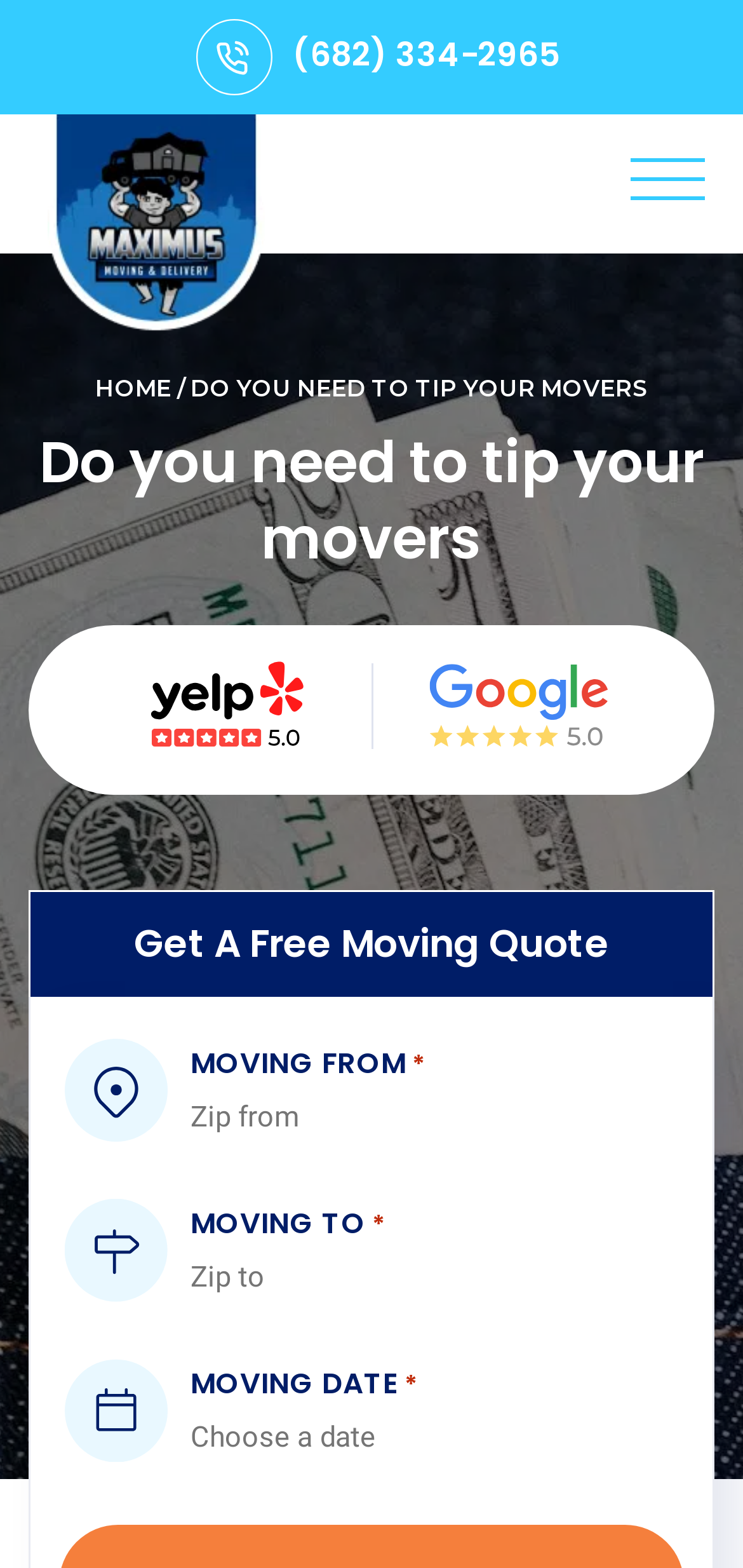What is the phone number to contact?
Look at the screenshot and respond with a single word or phrase.

(682) 334-2965